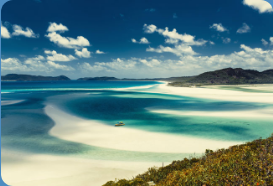Answer the following in one word or a short phrase: 
What type of clouds are in the sky?

fluffy white